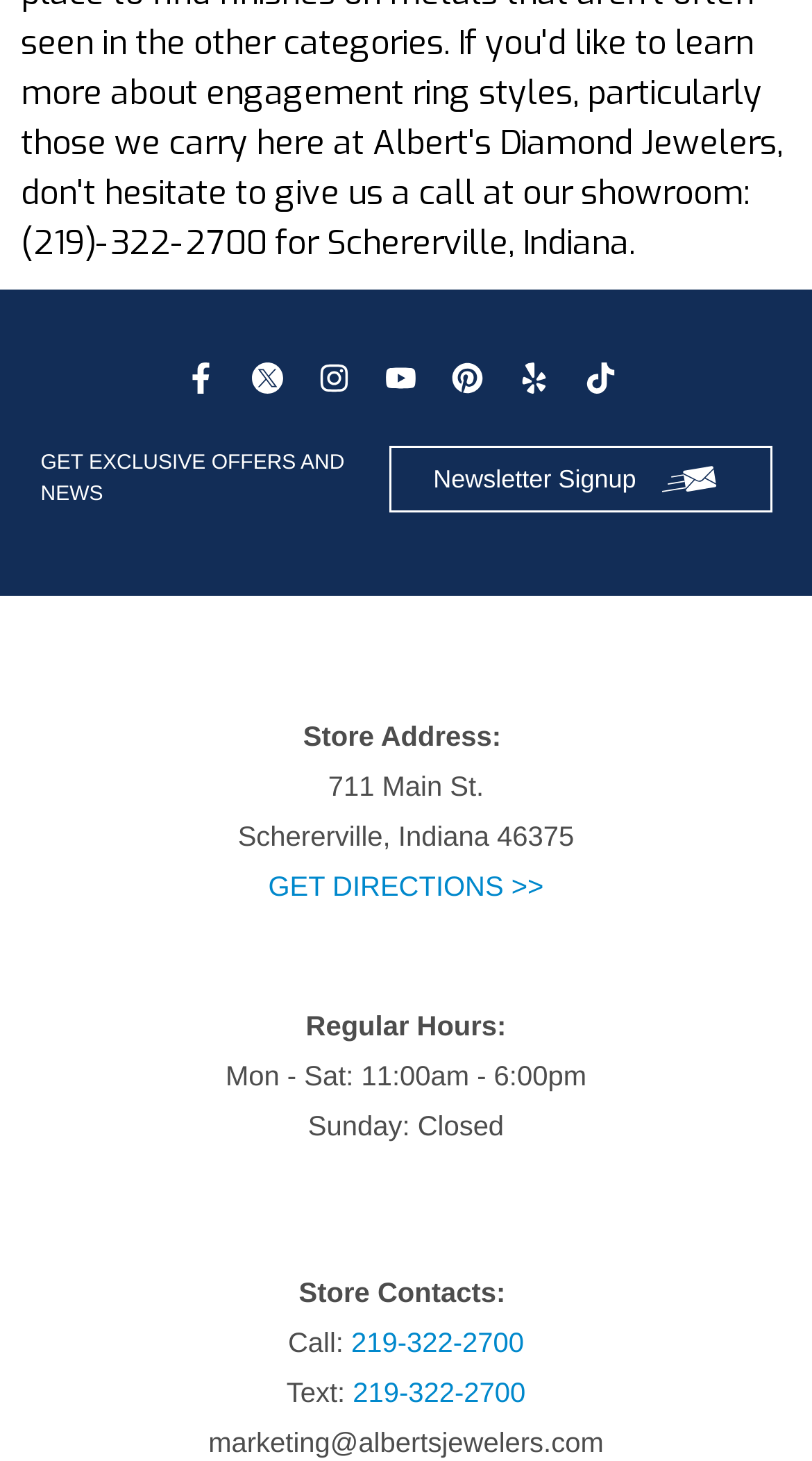Can you determine the bounding box coordinates of the area that needs to be clicked to fulfill the following instruction: "Visit Facebook page"?

[0.228, 0.247, 0.279, 0.269]